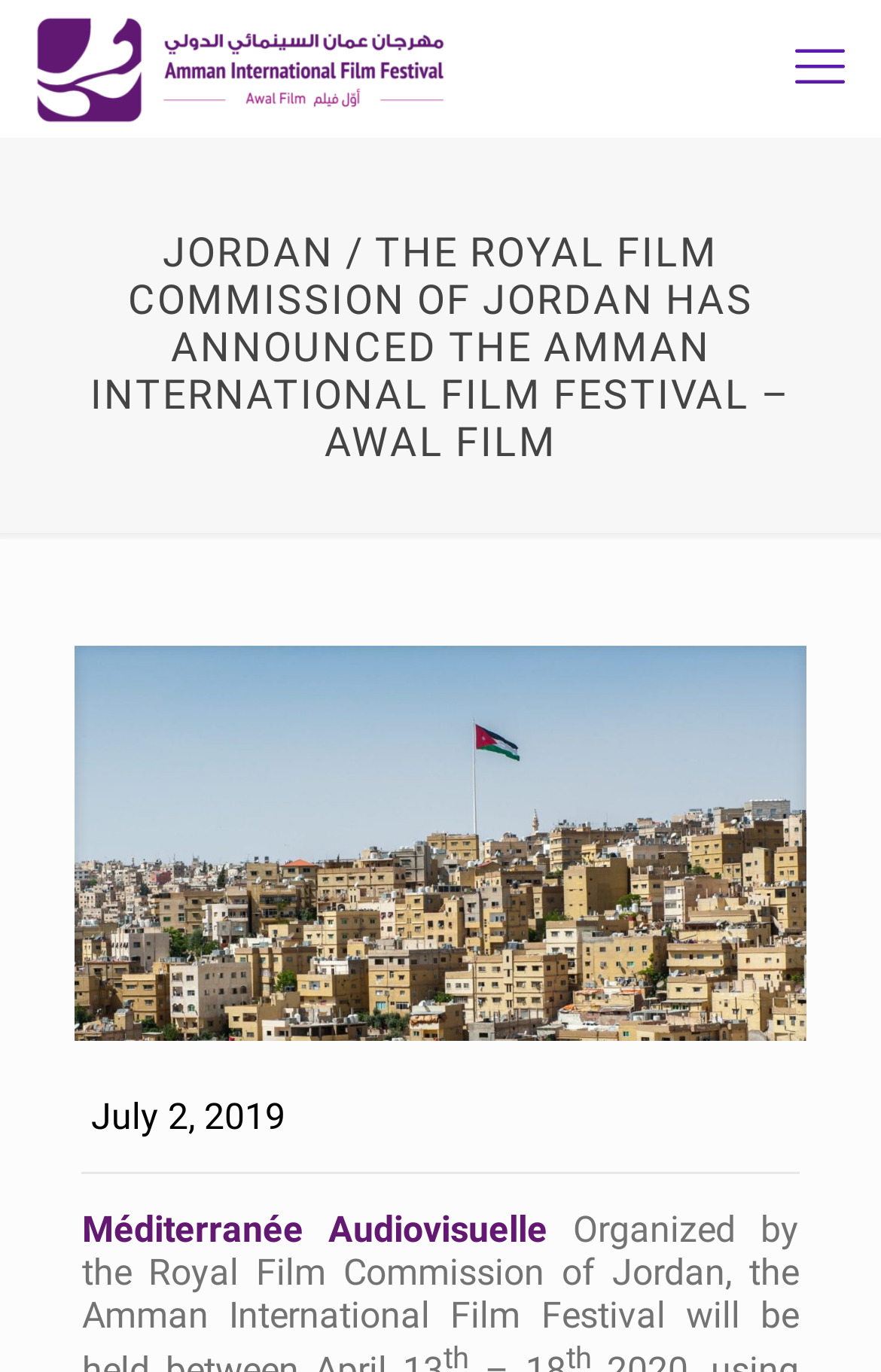Reply to the question with a brief word or phrase: Who announced the film festival?

The Royal Film Commission of Jordan